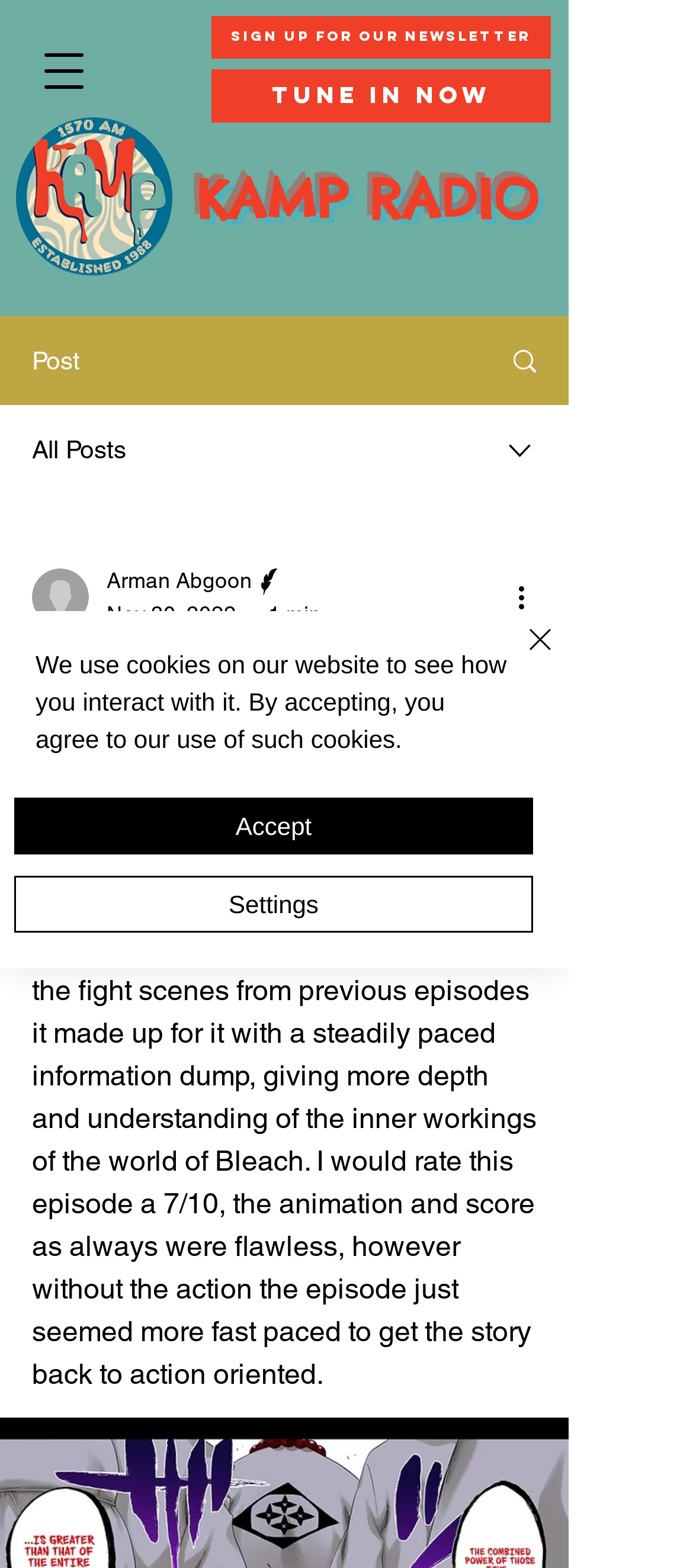Please respond in a single word or phrase: 
What is the rating of the episode?

7/10